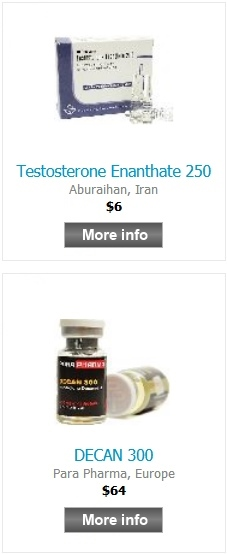Please provide a detailed answer to the question below by examining the image:
What is the manufacturer of DECAN 300?

The image shows that DECAN 300 is made by Para Pharma, a European manufacturer, as indicated by the label on the product.